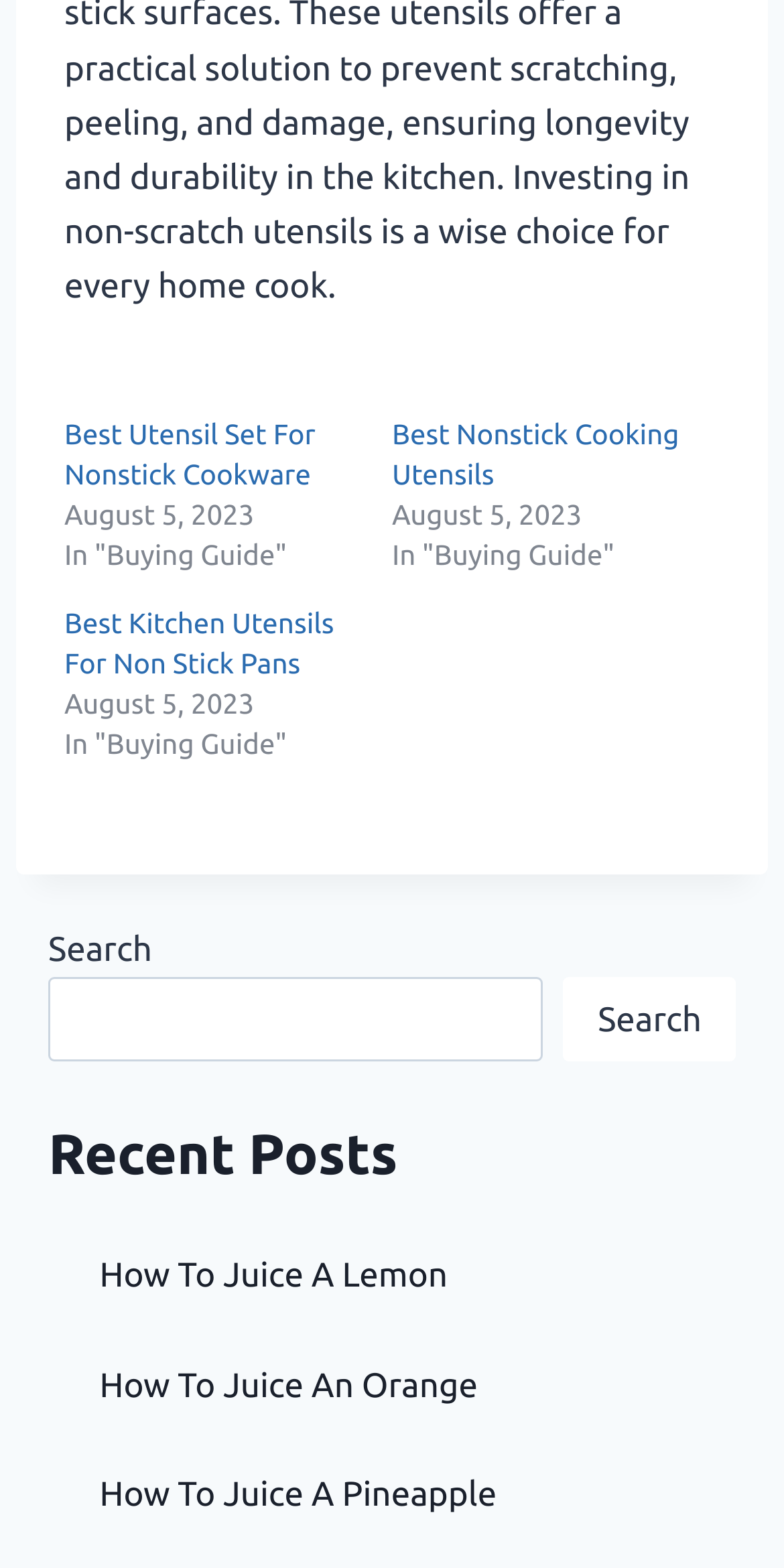How many search elements are there on the page?
Based on the image, give a one-word or short phrase answer.

1